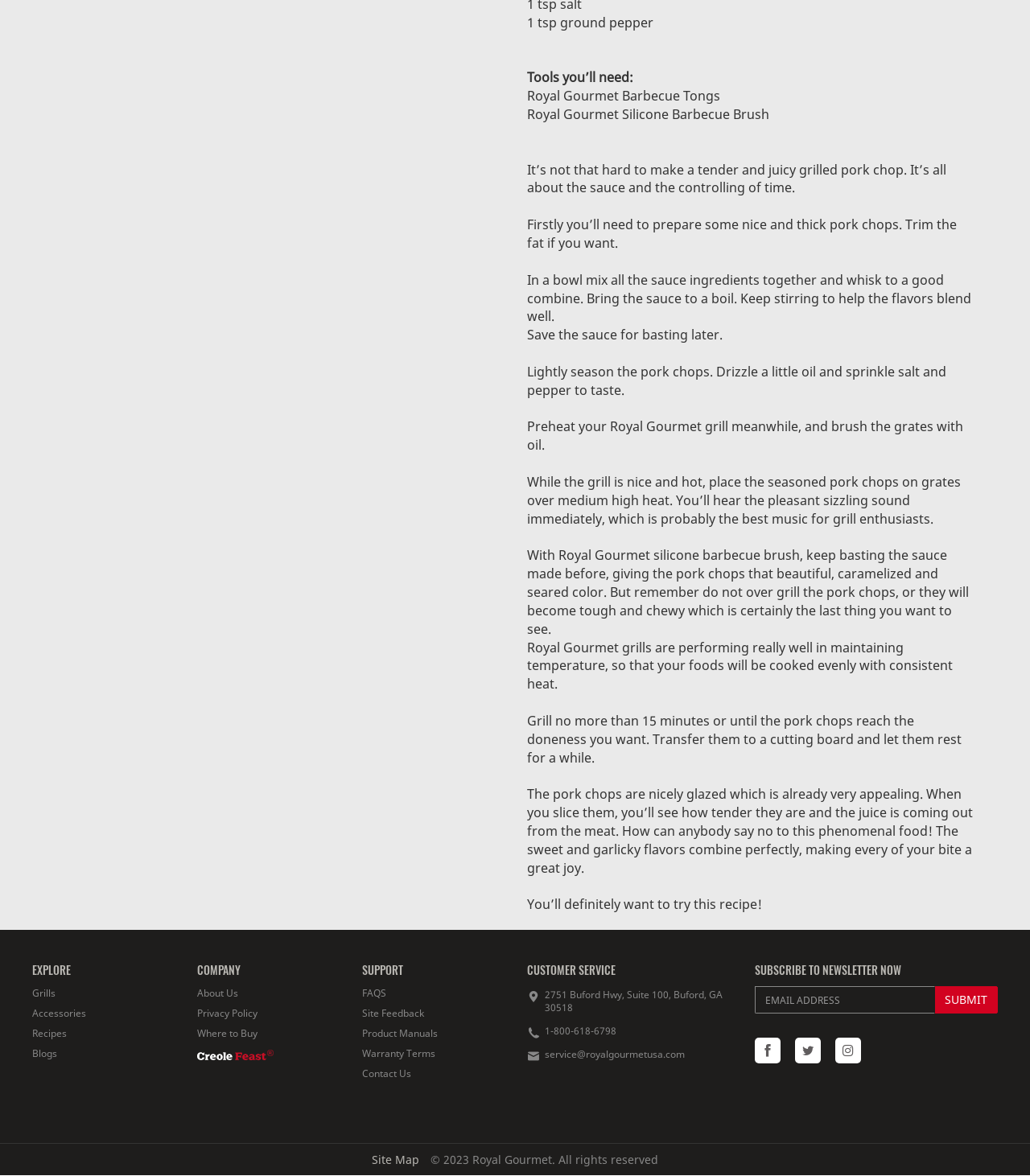Please identify the bounding box coordinates of the element that needs to be clicked to perform the following instruction: "Click on the 'Grills' link".

[0.031, 0.839, 0.054, 0.85]